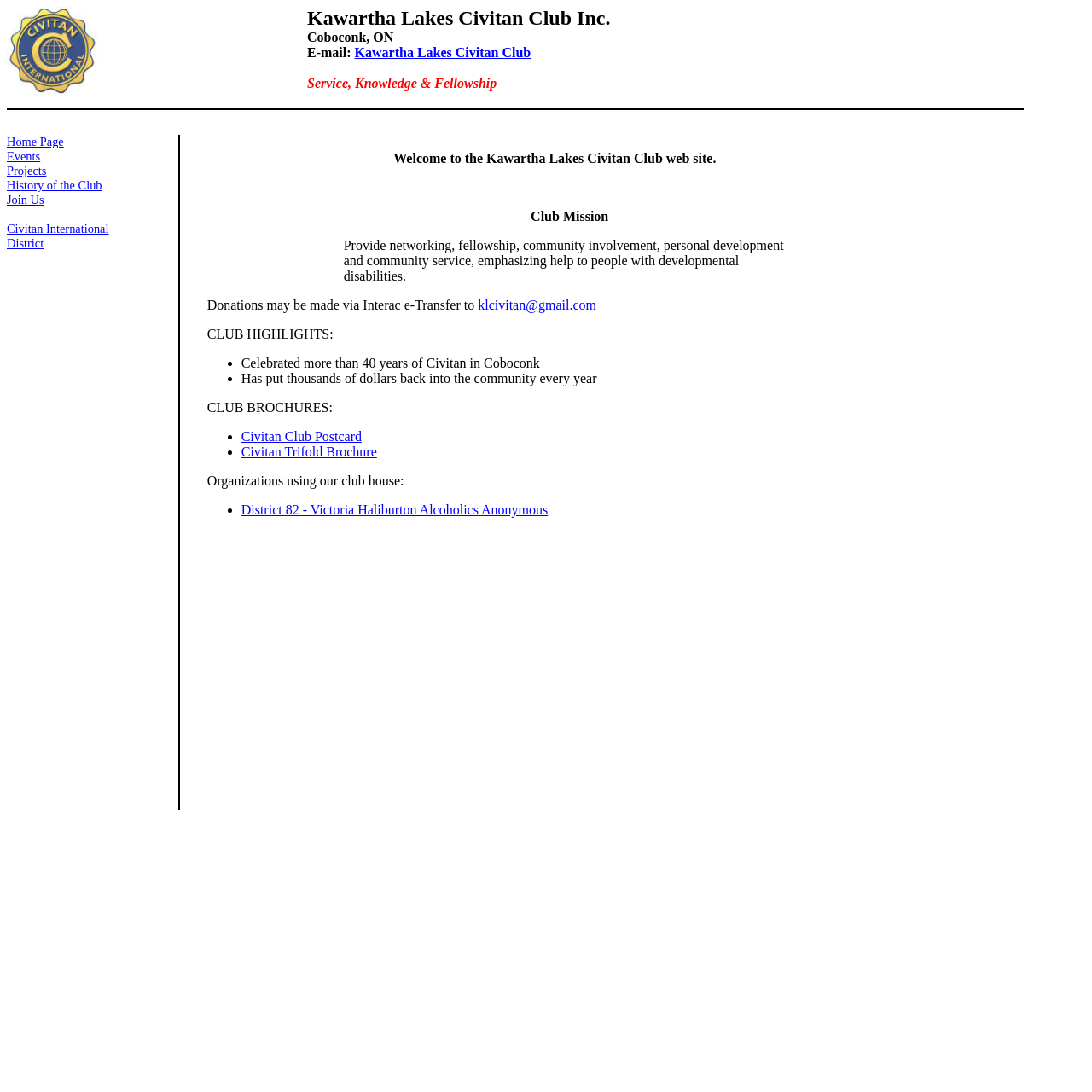Identify the bounding box coordinates of the part that should be clicked to carry out this instruction: "Check the 'CLUB HIGHLIGHTS'".

[0.19, 0.299, 0.305, 0.312]